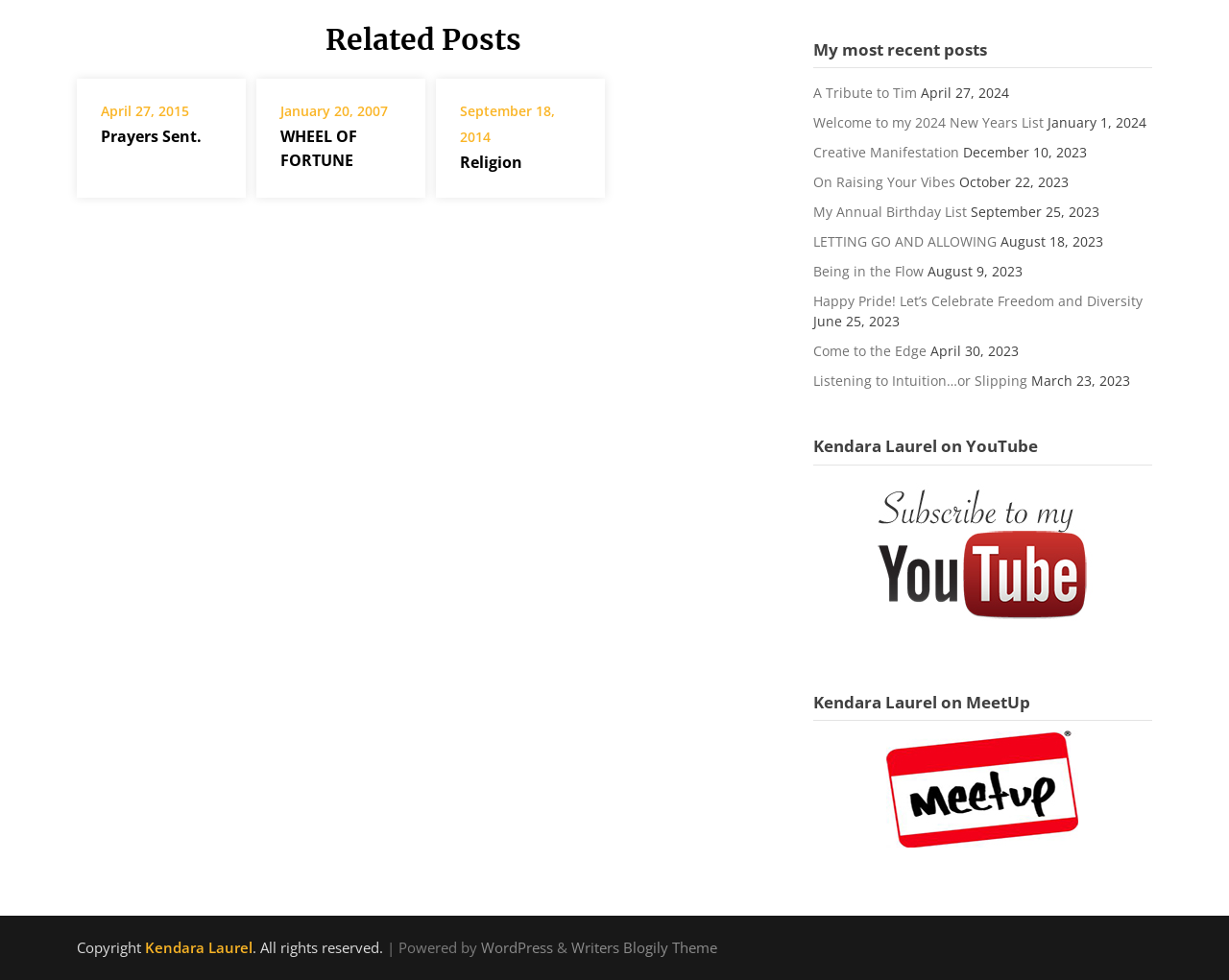Please specify the bounding box coordinates in the format (top-left x, top-left y, bottom-right x, bottom-right y), with values ranging from 0 to 1. Identify the bounding box for the UI component described as follows: My Annual Birthday List

[0.661, 0.207, 0.786, 0.226]